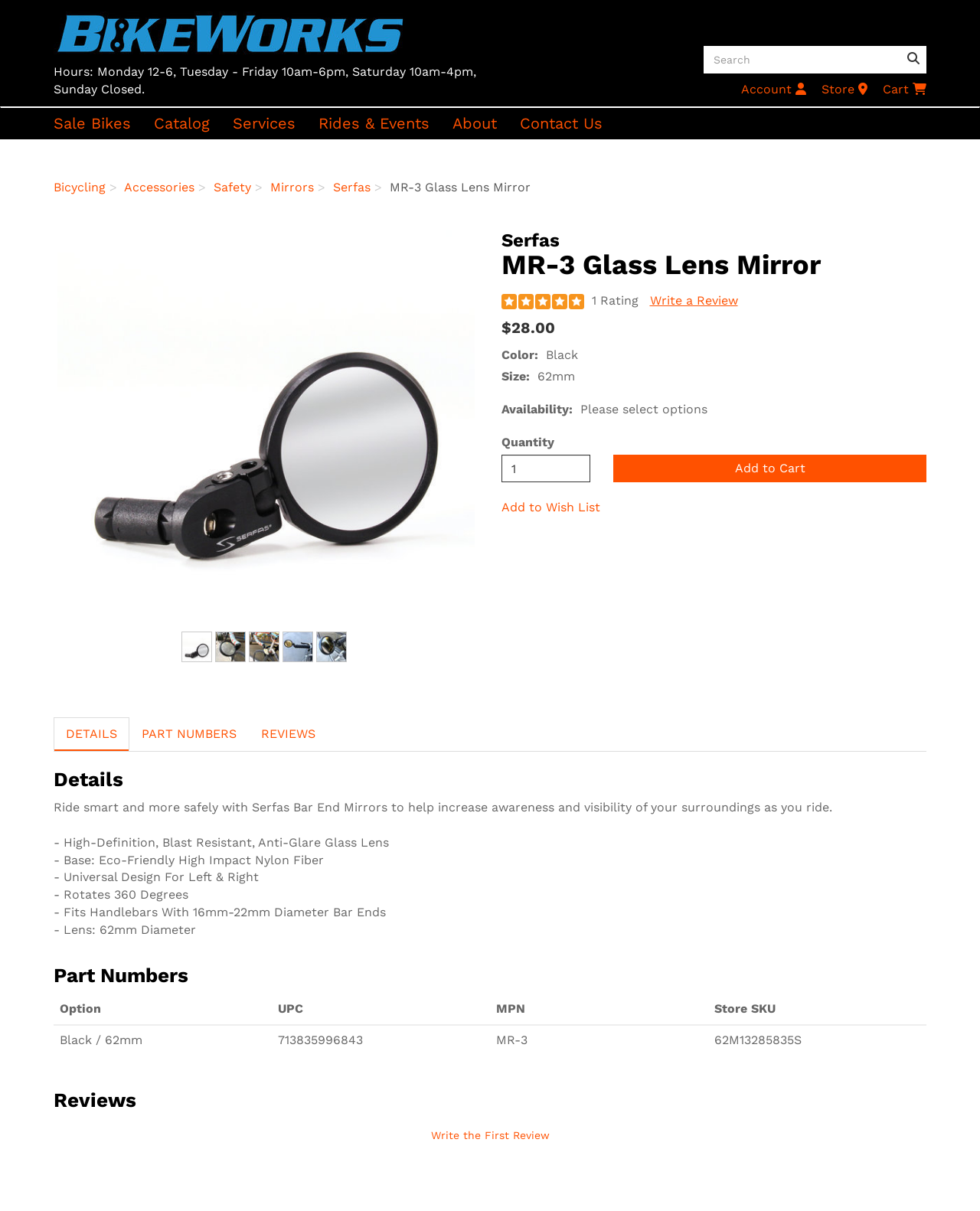Could you indicate the bounding box coordinates of the region to click in order to complete this instruction: "View account information".

[0.756, 0.068, 0.823, 0.08]